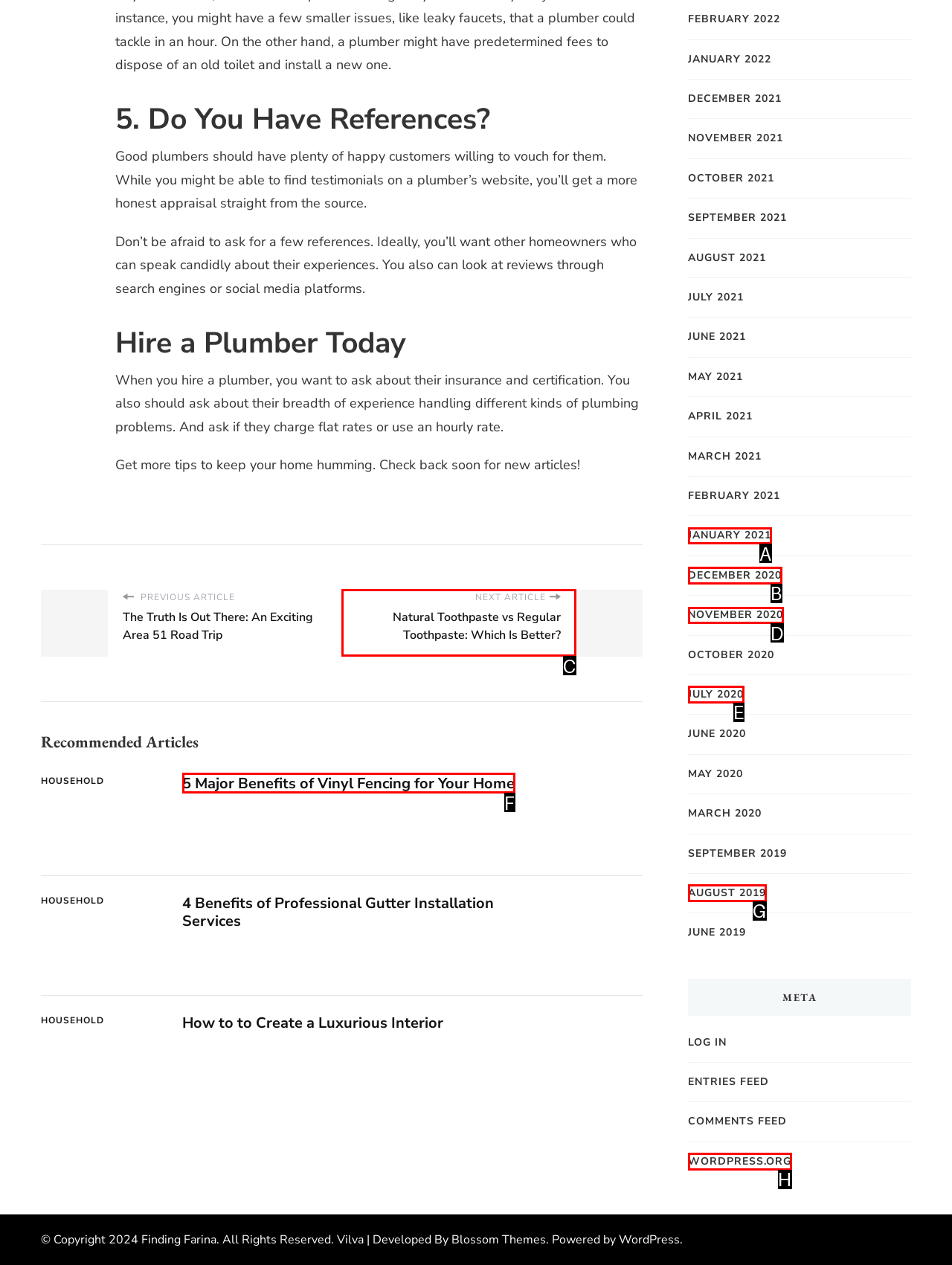Identify the correct option to click in order to accomplish the task: Click on the 'NEXT ARTICLE Natural Toothpaste vs Regular Toothpaste: Which Is Better?' link Provide your answer with the letter of the selected choice.

C